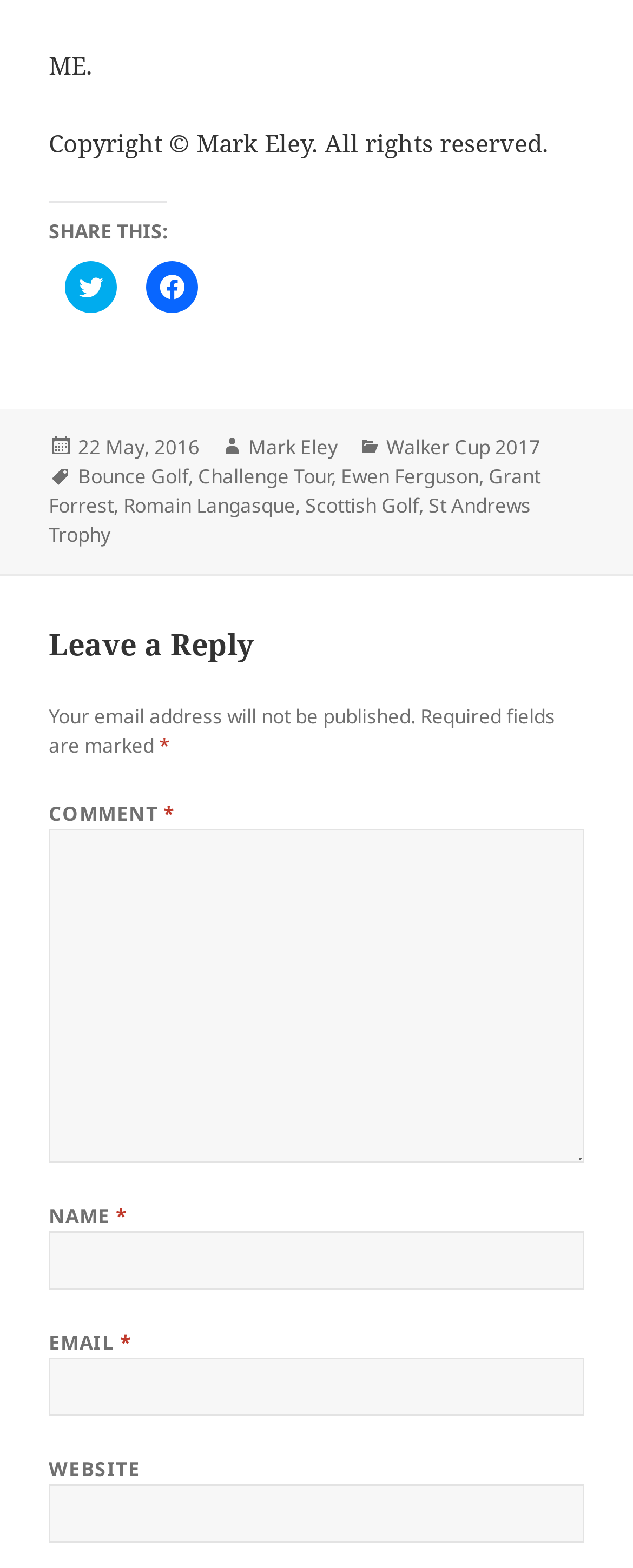Please determine the bounding box of the UI element that matches this description: 22 May, 201631 December, 2022. The coordinates should be given as (top-left x, top-left y, bottom-right x, bottom-right y), with all values between 0 and 1.

[0.123, 0.237, 0.307, 0.252]